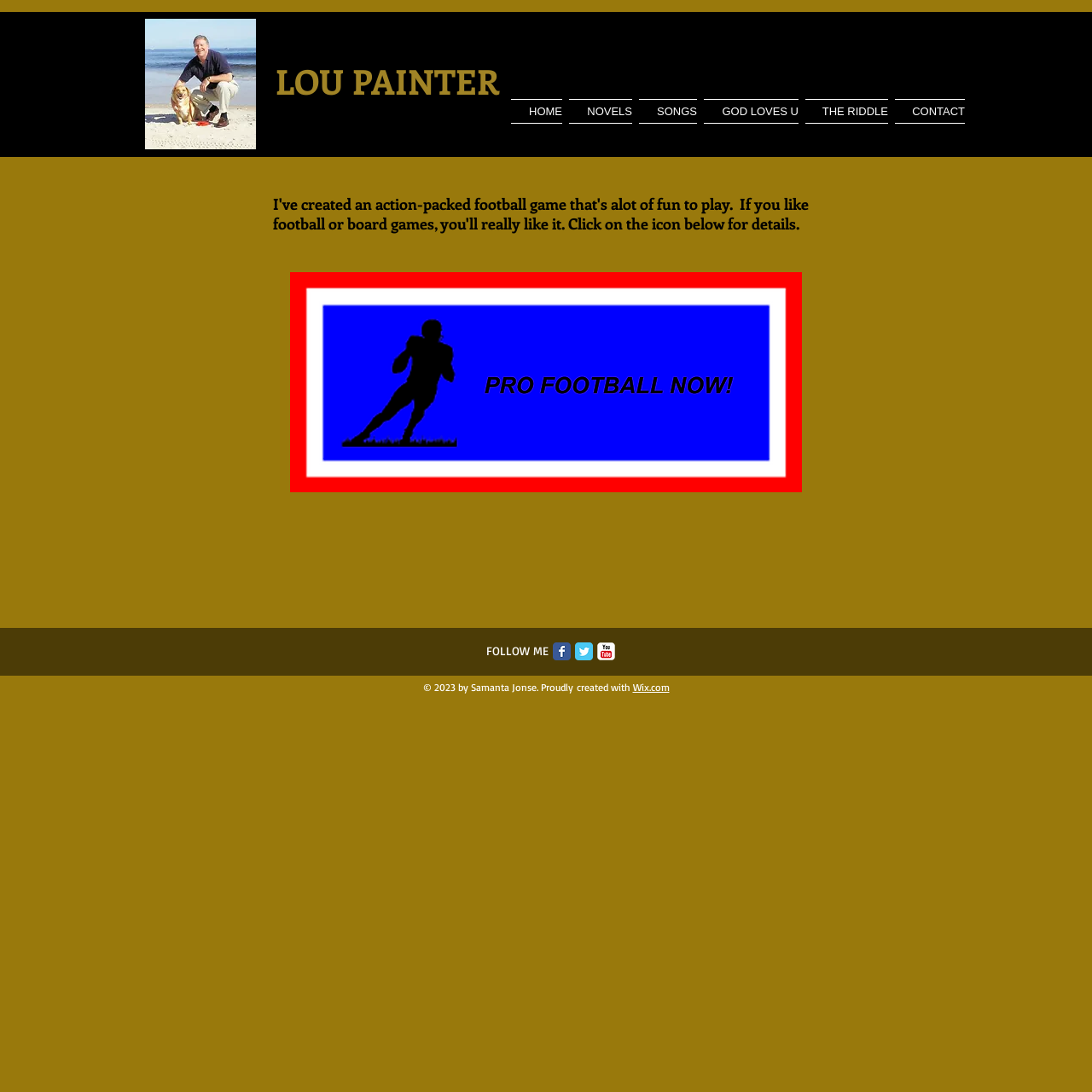Please examine the image and provide a detailed answer to the question: Who is the creator of the webpage?

The text '© 2023 by Samanta Jonse. Proudly created with...' is present at the bottom of the webpage, which indicates that Samanta Jonse is the creator of the webpage.